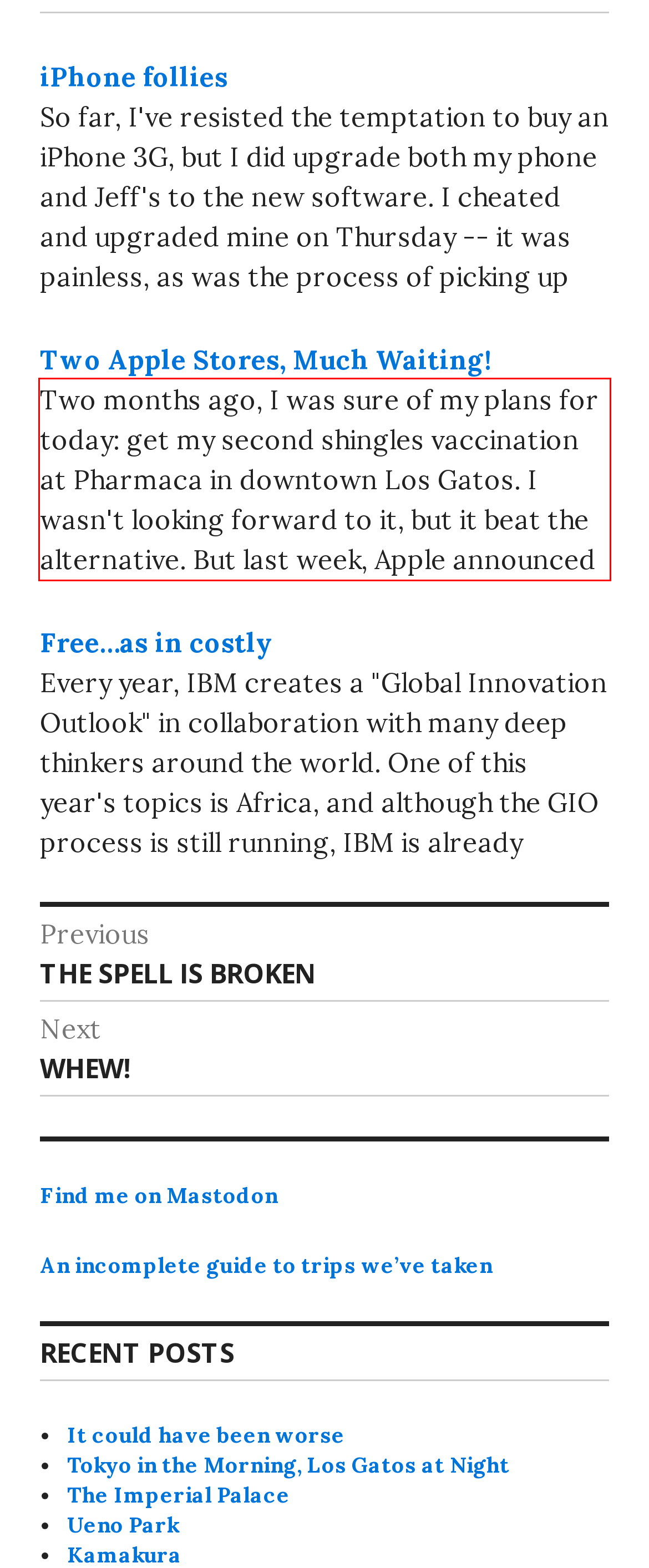You have a screenshot of a webpage with a UI element highlighted by a red bounding box. Use OCR to obtain the text within this highlighted area.

Two months ago, I was sure of my plans for today: get my second shingles vaccination at Pharmaca in downtown Los Gatos. I wasn't looking forward to it, but it beat the alternative. But last week, Apple announced its fall line, including the Apple Watch Series 5 with an always-on…